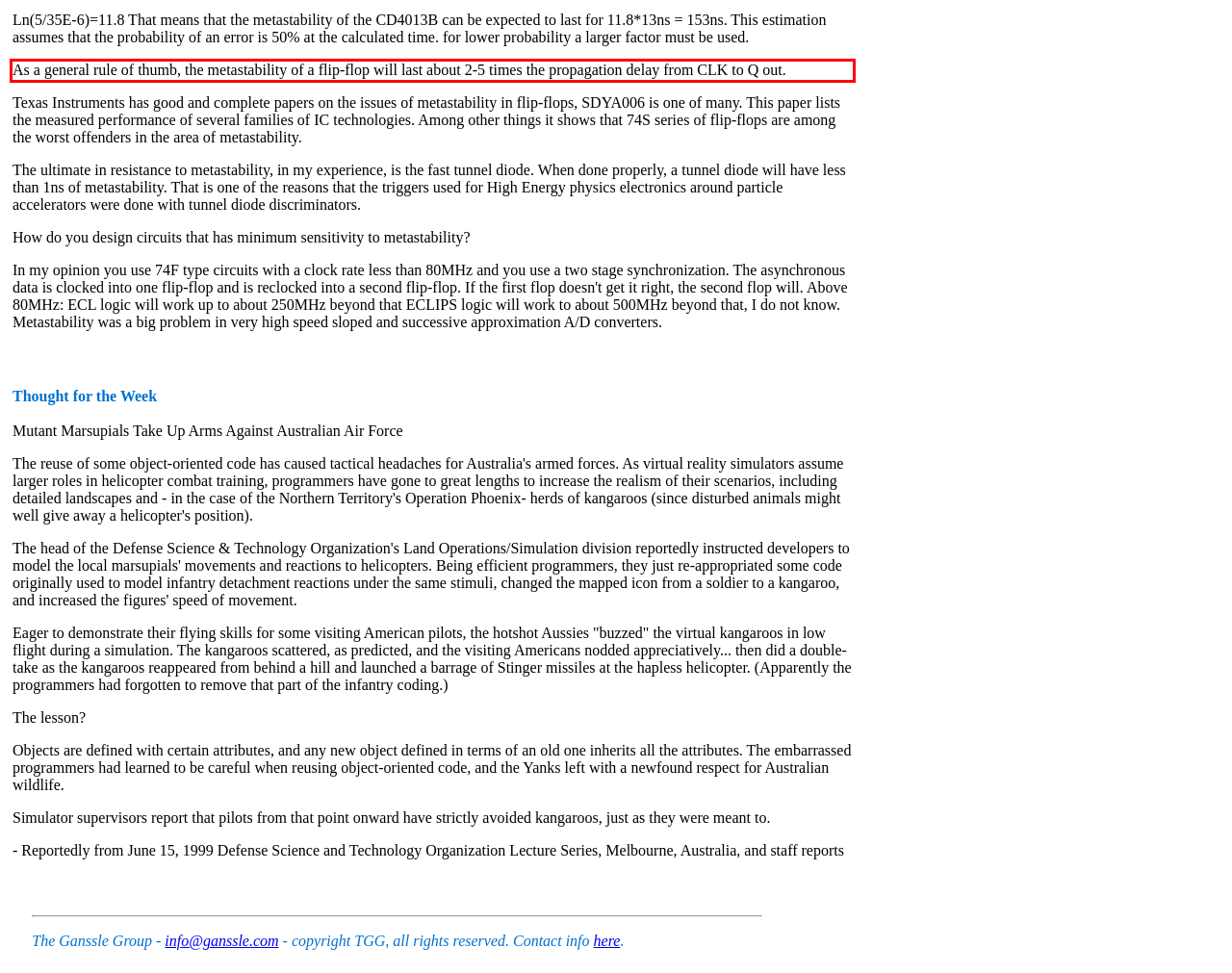Given a screenshot of a webpage containing a red bounding box, perform OCR on the text within this red bounding box and provide the text content.

As a general rule of thumb, the metastability of a flip-flop will last about 2-5 times the propagation delay from CLK to Q out.